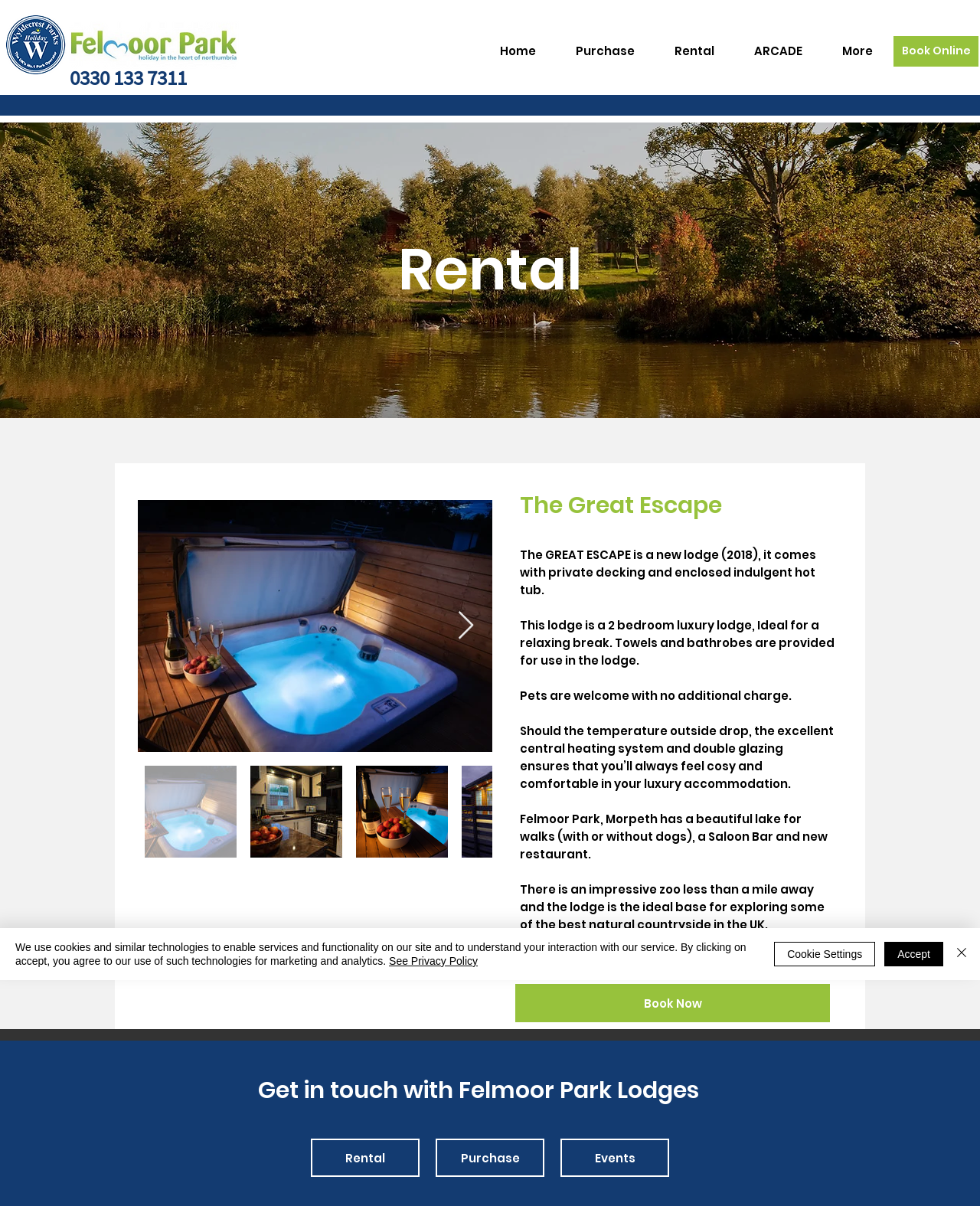Find the bounding box coordinates of the clickable area that will achieve the following instruction: "Go to Home page".

[0.49, 0.027, 0.567, 0.058]